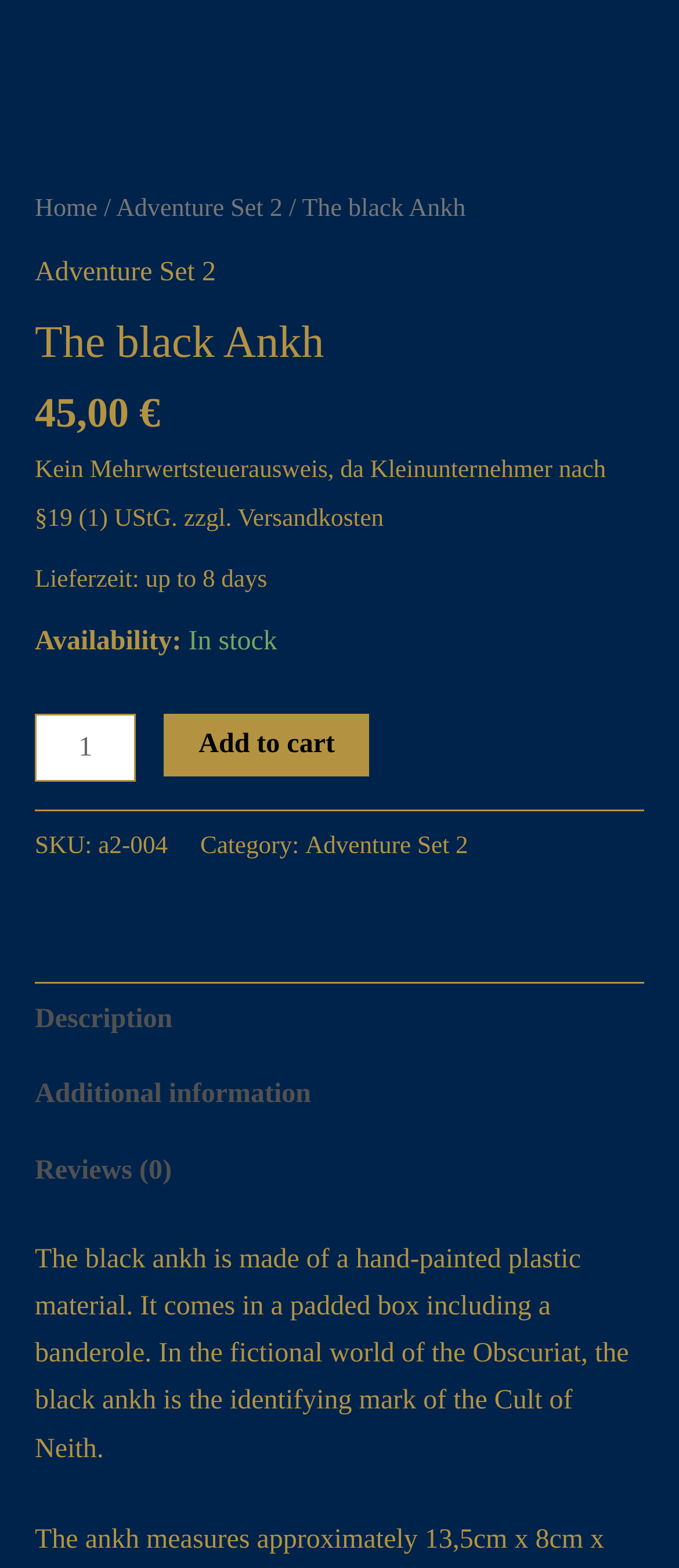What is the price of the black Ankh?
Answer the question based on the image using a single word or a brief phrase.

45,00 €